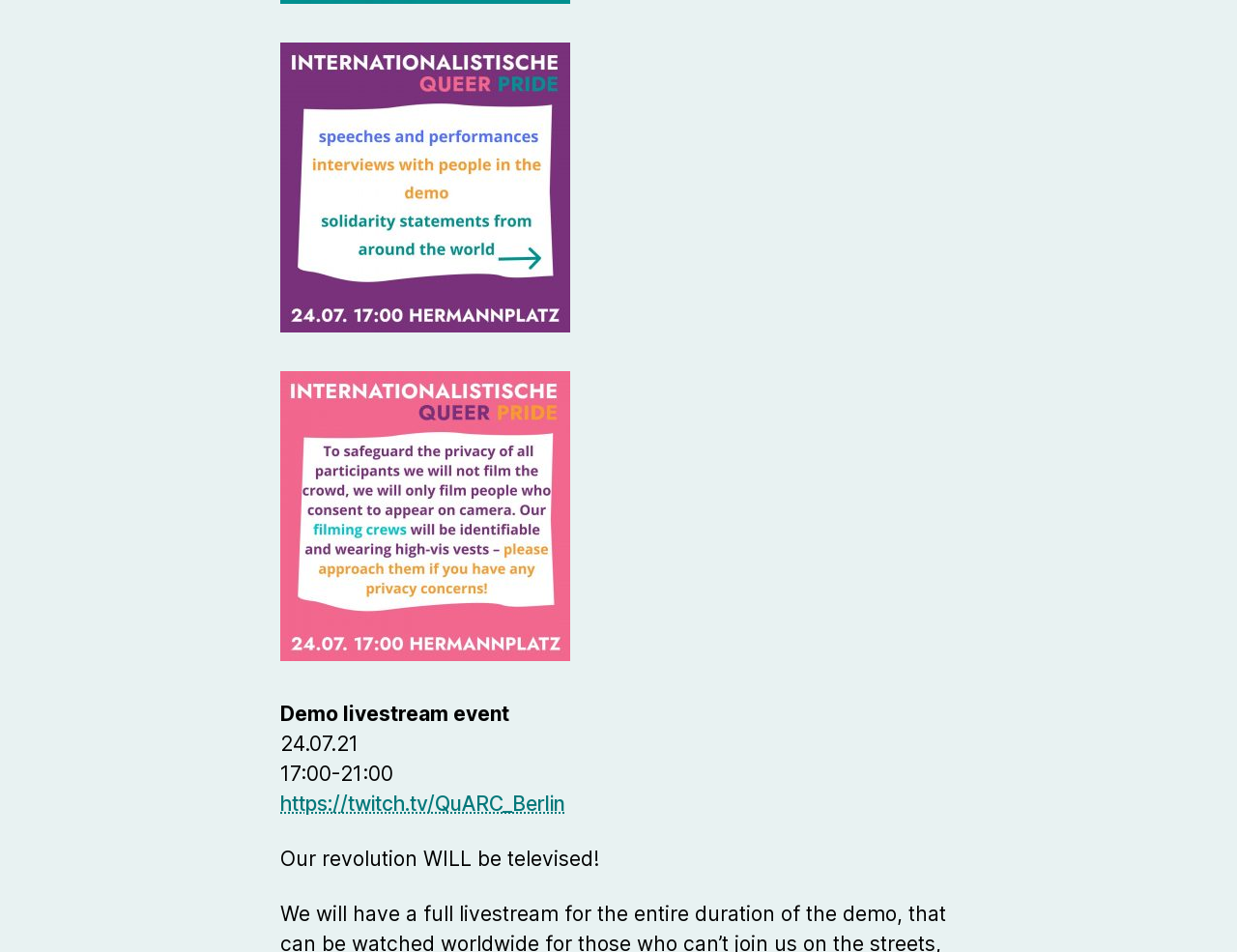Where can I watch the event?
Relying on the image, give a concise answer in one word or a brief phrase.

Twitch.tv/QuARC_Berlin